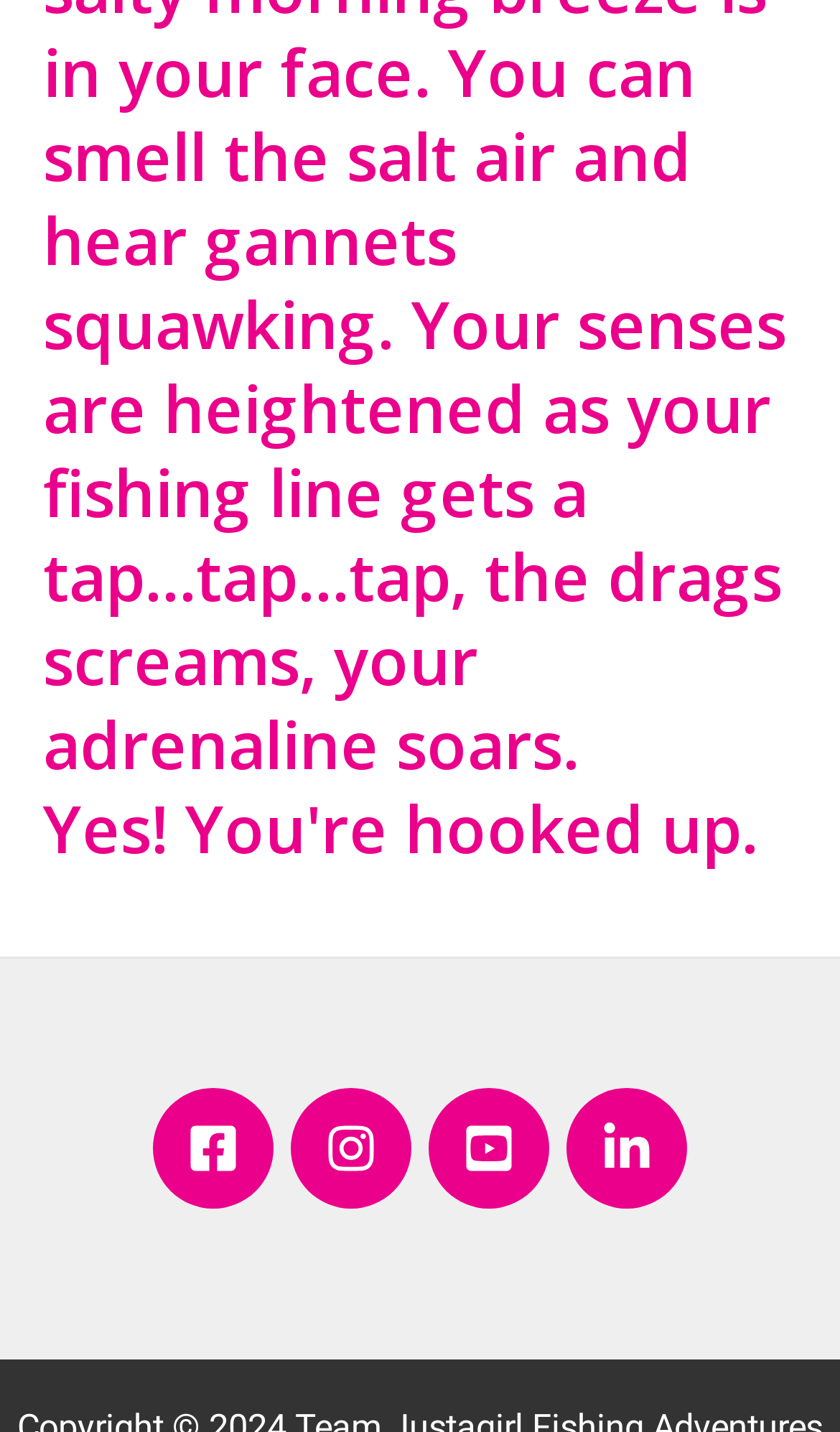Please answer the following question using a single word or phrase: What is the relative position of Facebook and Instagram?

Facebook is to the left of Instagram